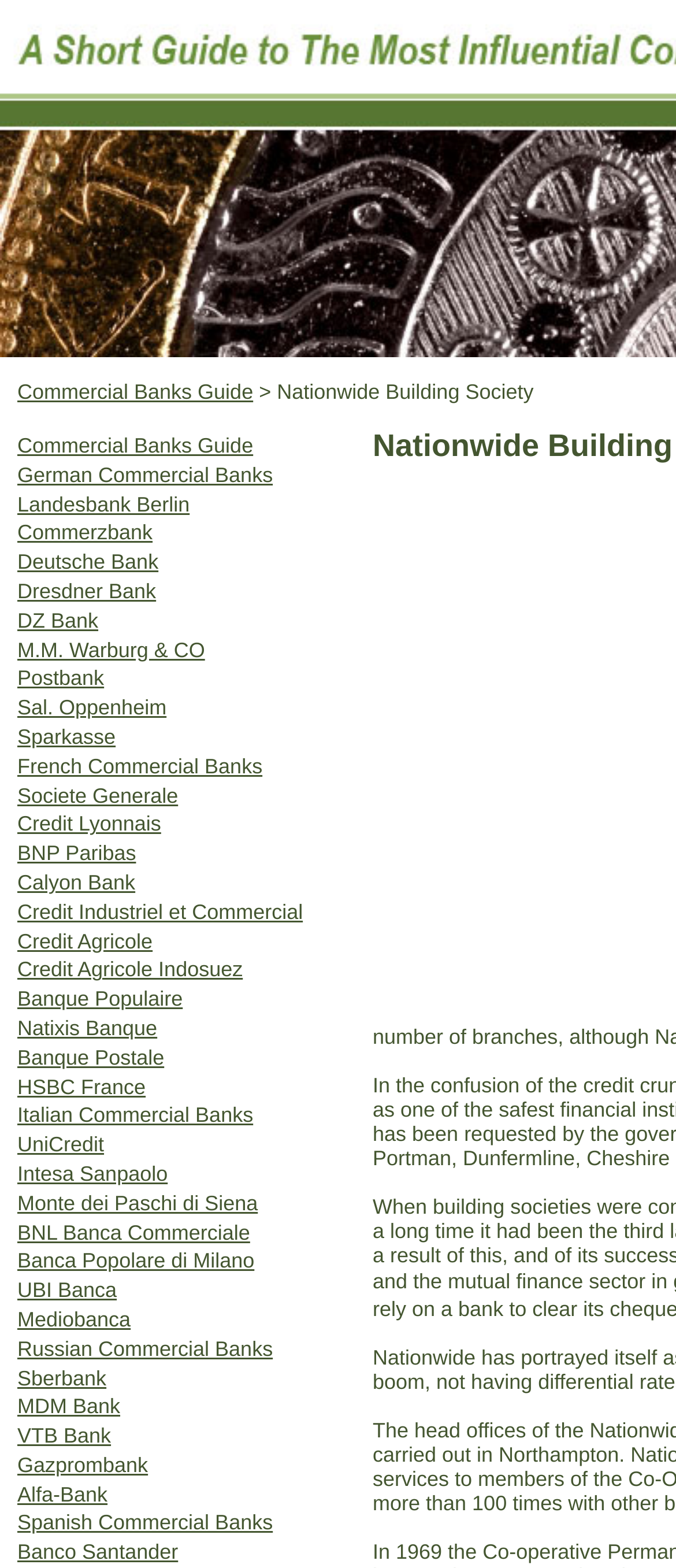Please give the bounding box coordinates of the area that should be clicked to fulfill the following instruction: "Learn about Banco Santander". The coordinates should be in the format of four float numbers from 0 to 1, i.e., [left, top, right, bottom].

[0.026, 0.982, 0.263, 0.998]